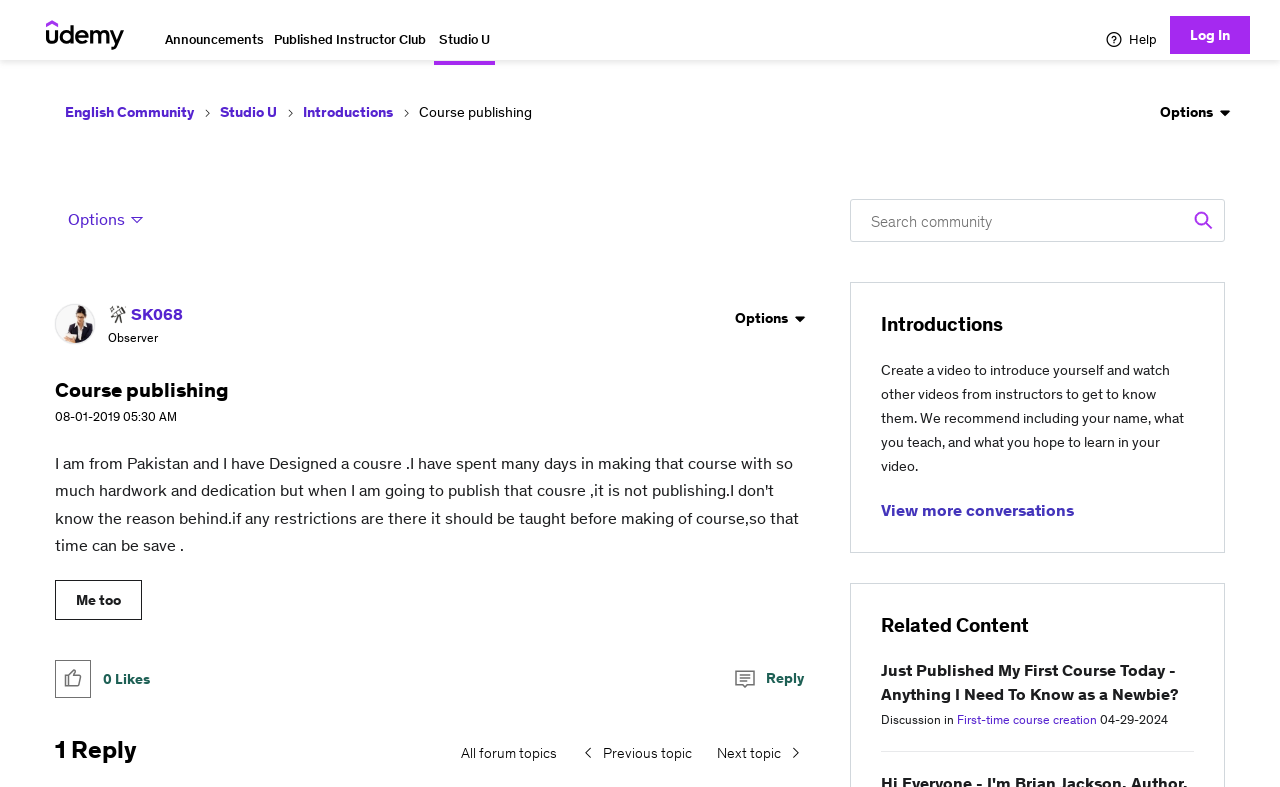What is the purpose of the 'Introductions' section?
Answer the question with as much detail as you can, using the image as a reference.

The purpose of the 'Introductions' section can be found in the static text element, which says 'Create a video to introduce yourself and watch other videos from instructors to get to know them. We recommend including your name, what you teach, and what you hope to learn in your video'.